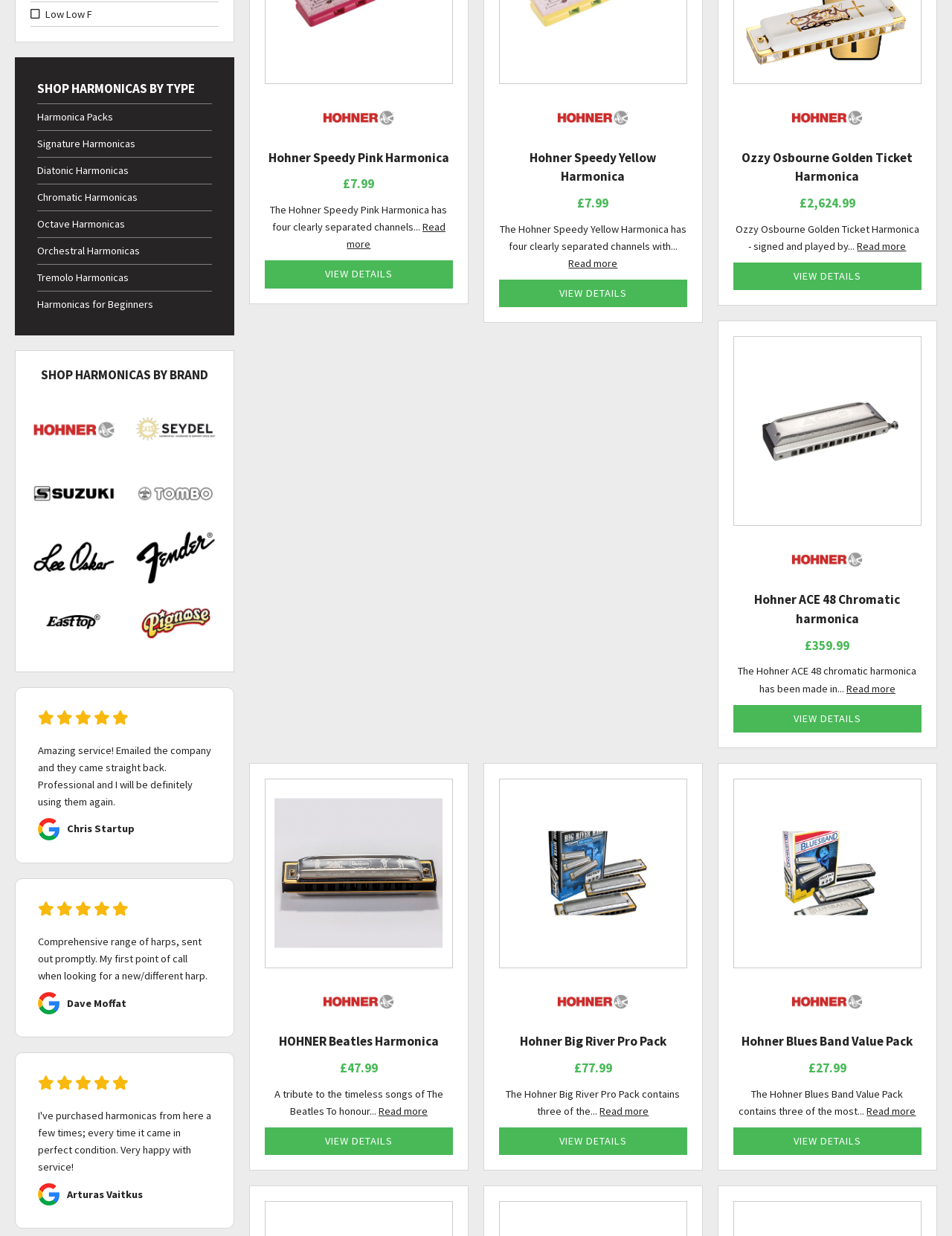Locate the bounding box coordinates of the element's region that should be clicked to carry out the following instruction: "View details of Hohner Speedy Pink Harmonica". The coordinates need to be four float numbers between 0 and 1, i.e., [left, top, right, bottom].

[0.278, 0.211, 0.476, 0.233]